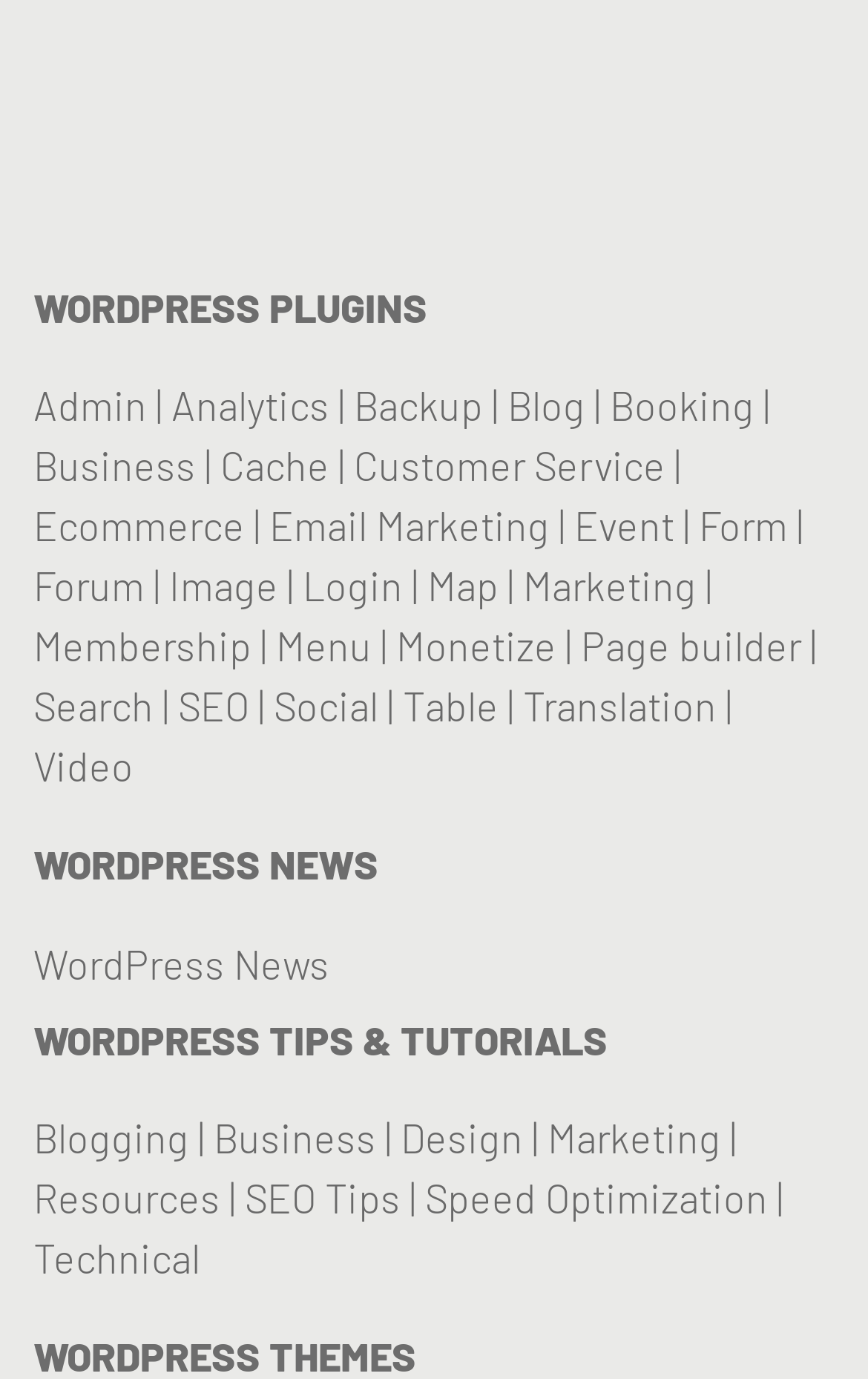Identify the coordinates of the bounding box for the element described below: "WordPress News". Return the coordinates as four float numbers between 0 and 1: [left, top, right, bottom].

[0.038, 0.681, 0.379, 0.716]